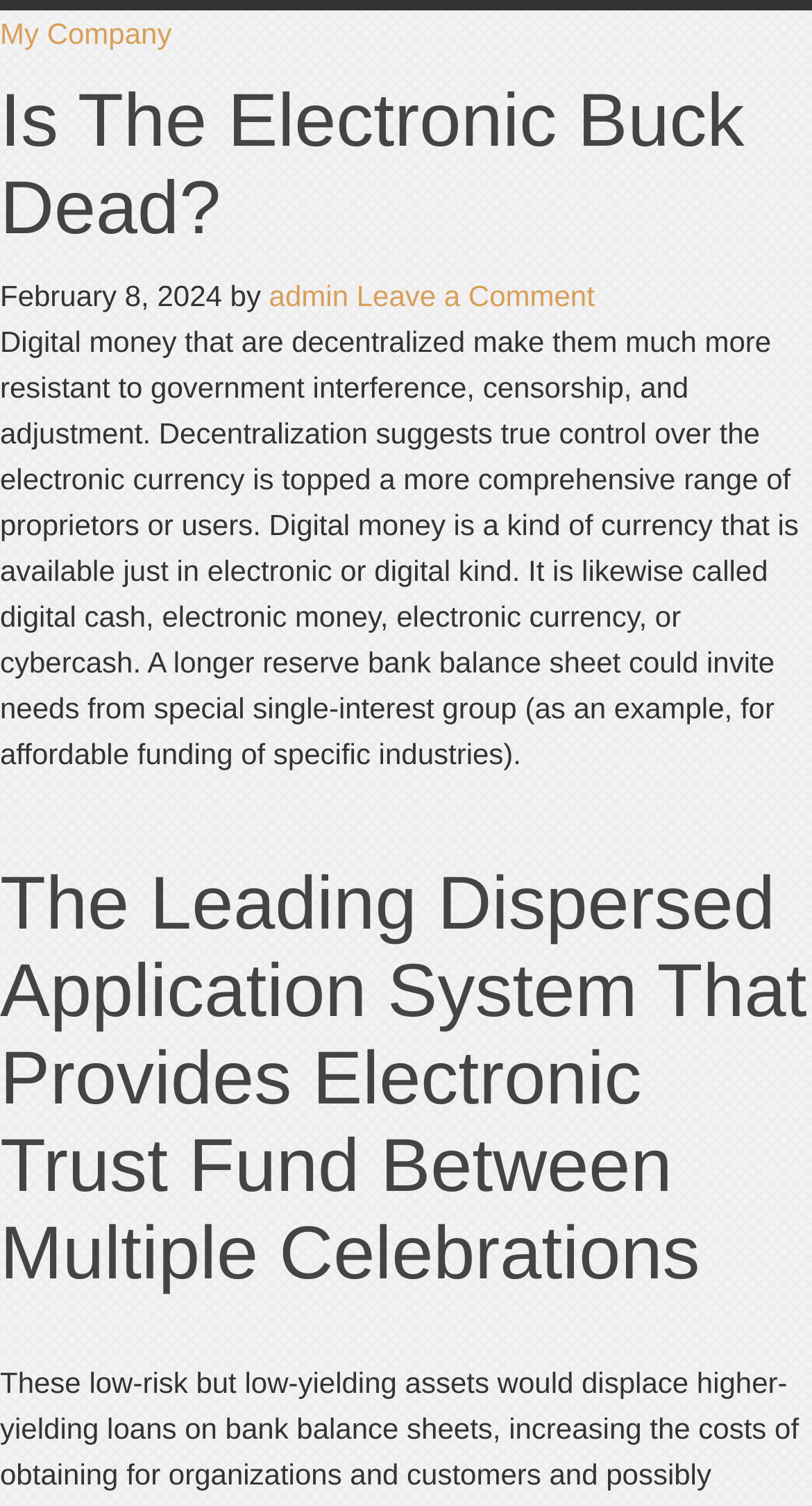What is the name of the company mentioned in the webpage?
Using the visual information, respond with a single word or phrase.

My Company